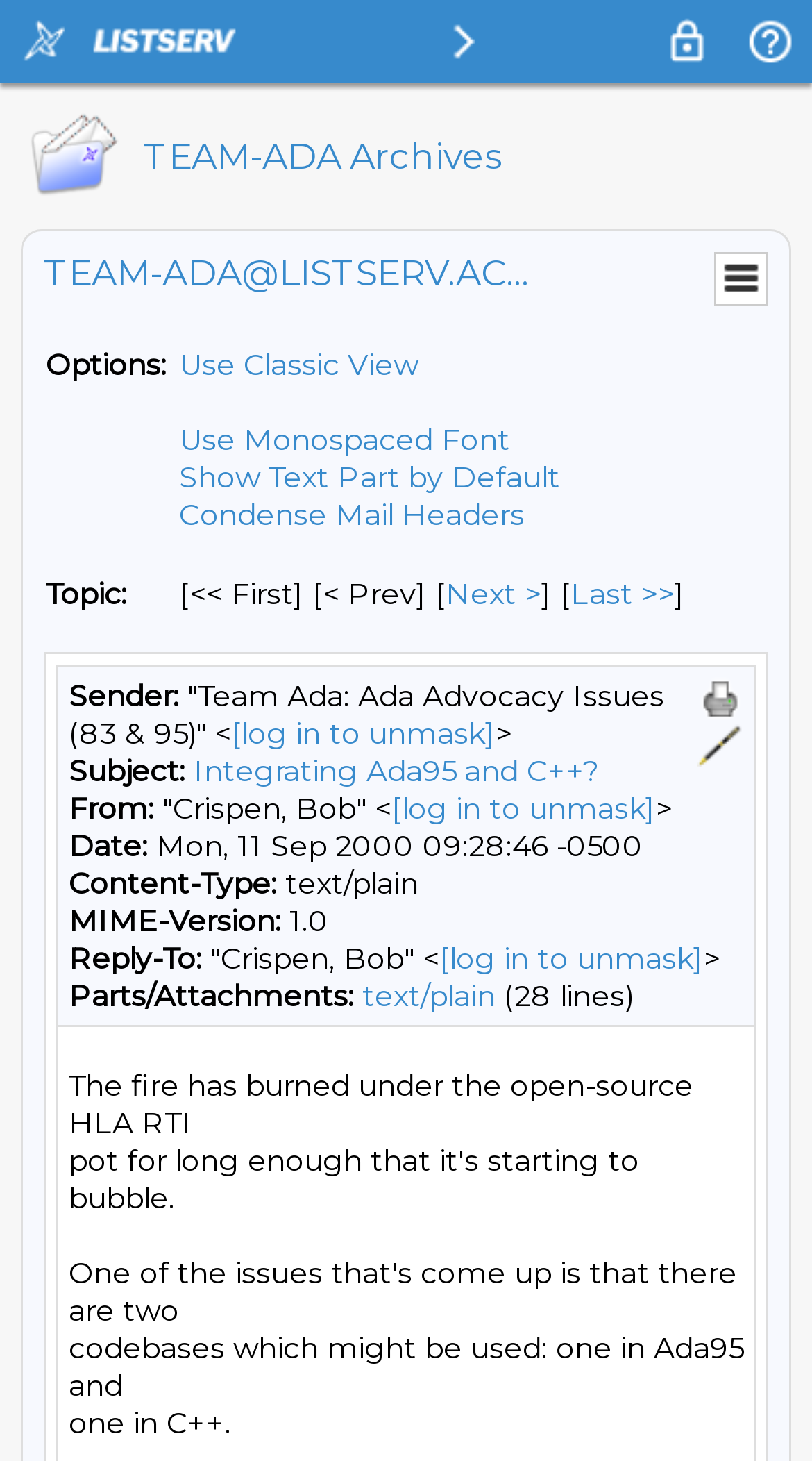What is the subject of the email? Examine the screenshot and reply using just one word or a brief phrase.

Integrating Ada95 and C++?